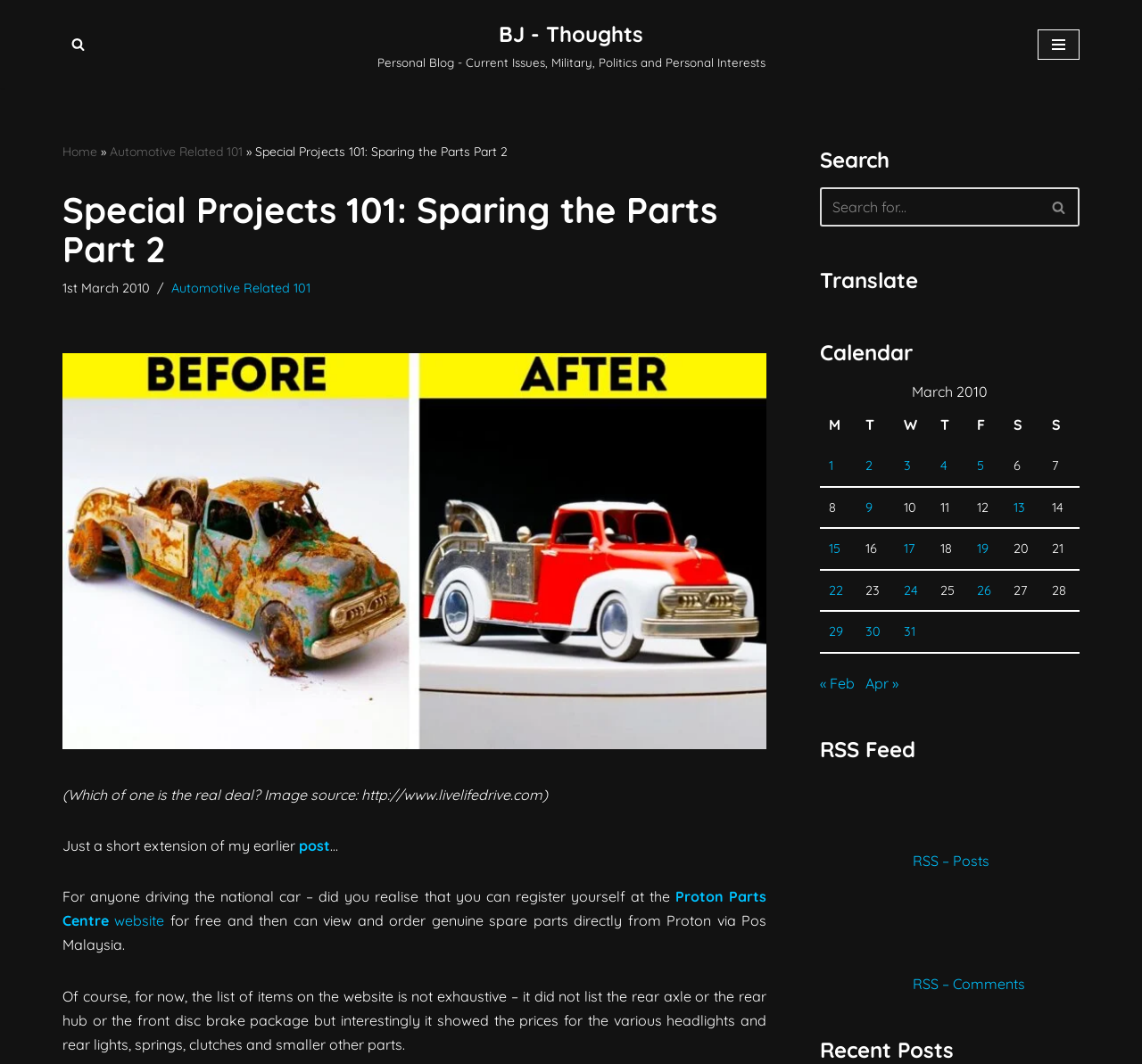Provide an in-depth caption for the webpage.

This webpage is a blog post titled "Special Projects 101: Sparing The Parts Part 2" by BJ, focusing on automotive-related topics. At the top, there is a navigation menu and a search bar. Below the navigation menu, there is a heading with the title of the blog post, accompanied by a timestamp indicating it was published on March 1st, 2010.

The main content of the blog post is divided into two sections. The first section features an image related to a car makeover restoration project, followed by a brief text discussing the project. The second section provides information about registering on the Proton Parts Centre website to view and order genuine spare parts directly from Proton via Pos Malaysia.

On the right side of the page, there is a calendar for March 2010, displaying links to other blog posts published during that month. Below the calendar, there are links to translate the page and a search bar.

Throughout the page, there are several links to other related blog posts, including "Automotive Related 101" and "Posts published on [specific dates]". The overall layout is organized, with clear headings and concise text, making it easy to navigate and read.